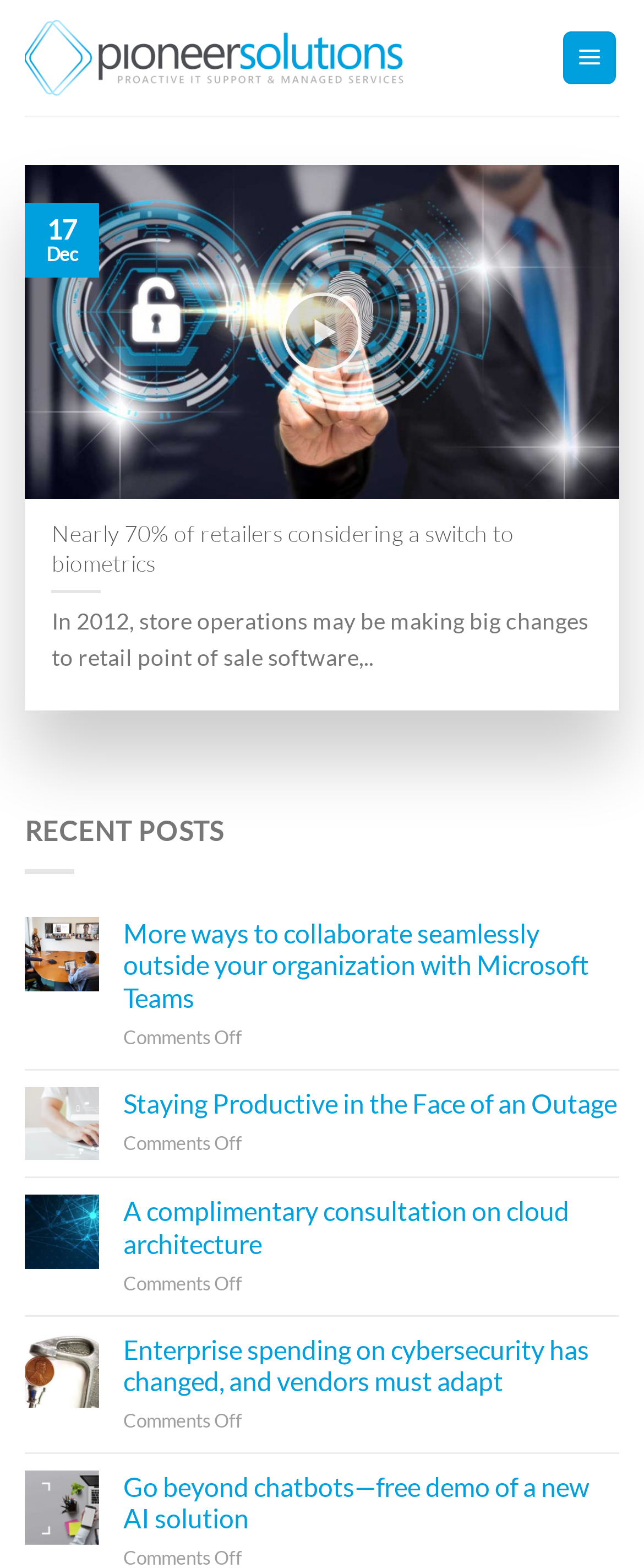Answer the following query with a single word or phrase:
What is the topic of the first article?

Biometrics